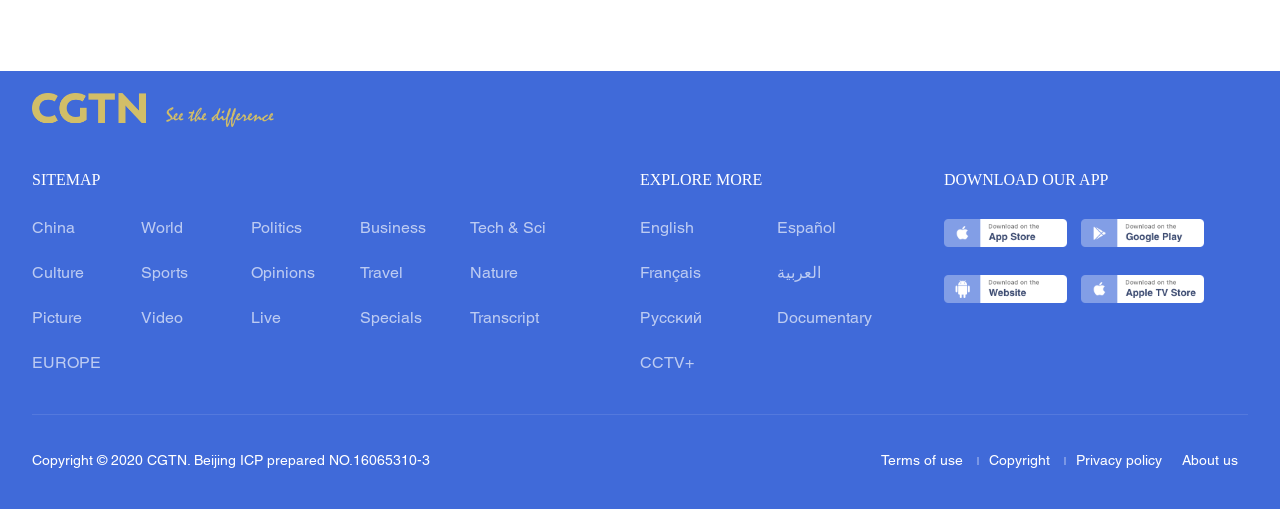Highlight the bounding box coordinates of the element that should be clicked to carry out the following instruction: "View terms of use". The coordinates must be given as four float numbers ranging from 0 to 1, i.e., [left, top, right, bottom].

[0.68, 0.893, 0.763, 0.919]